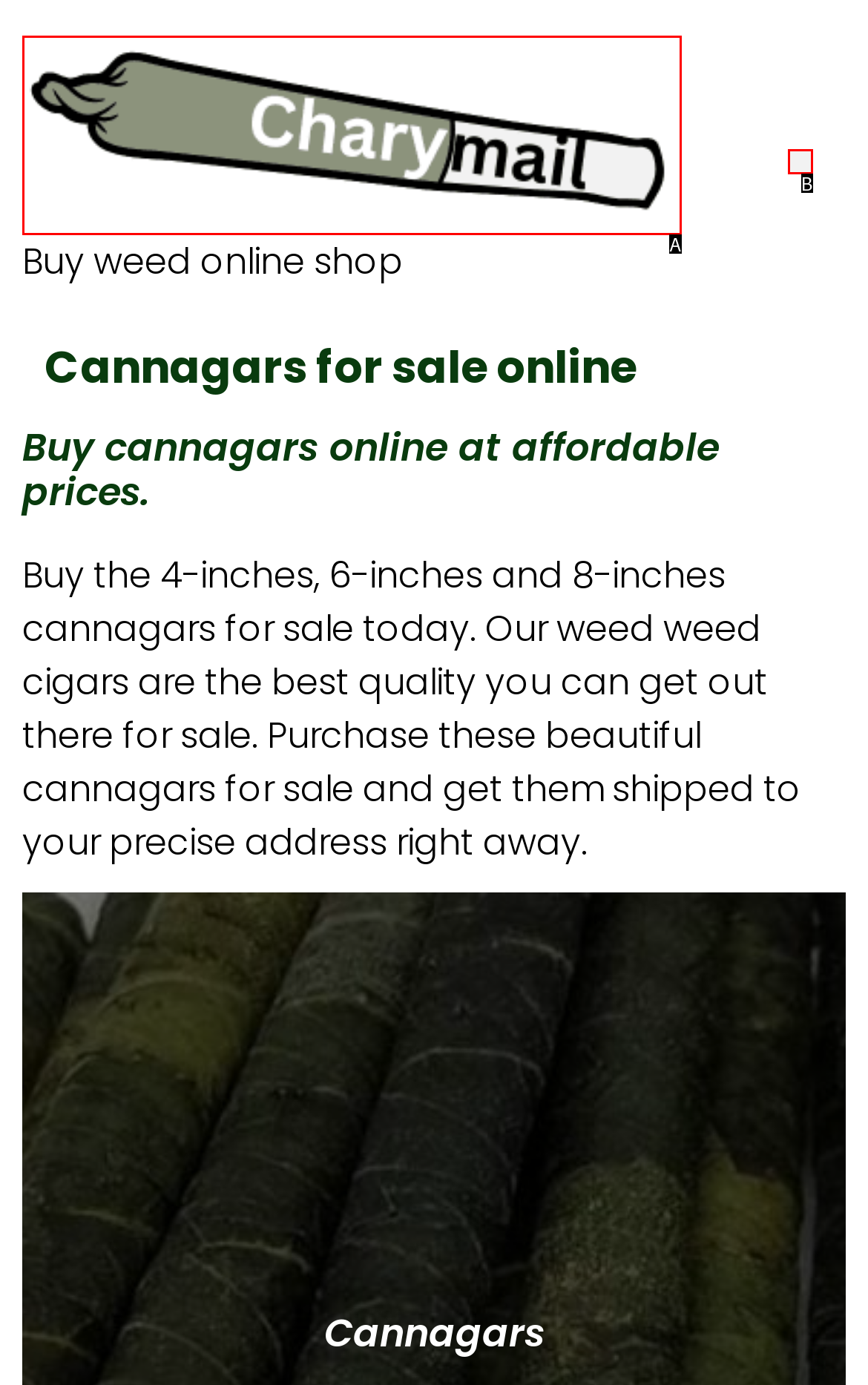Select the HTML element that corresponds to the description: alt="Chary Mail™️". Reply with the letter of the correct option.

A